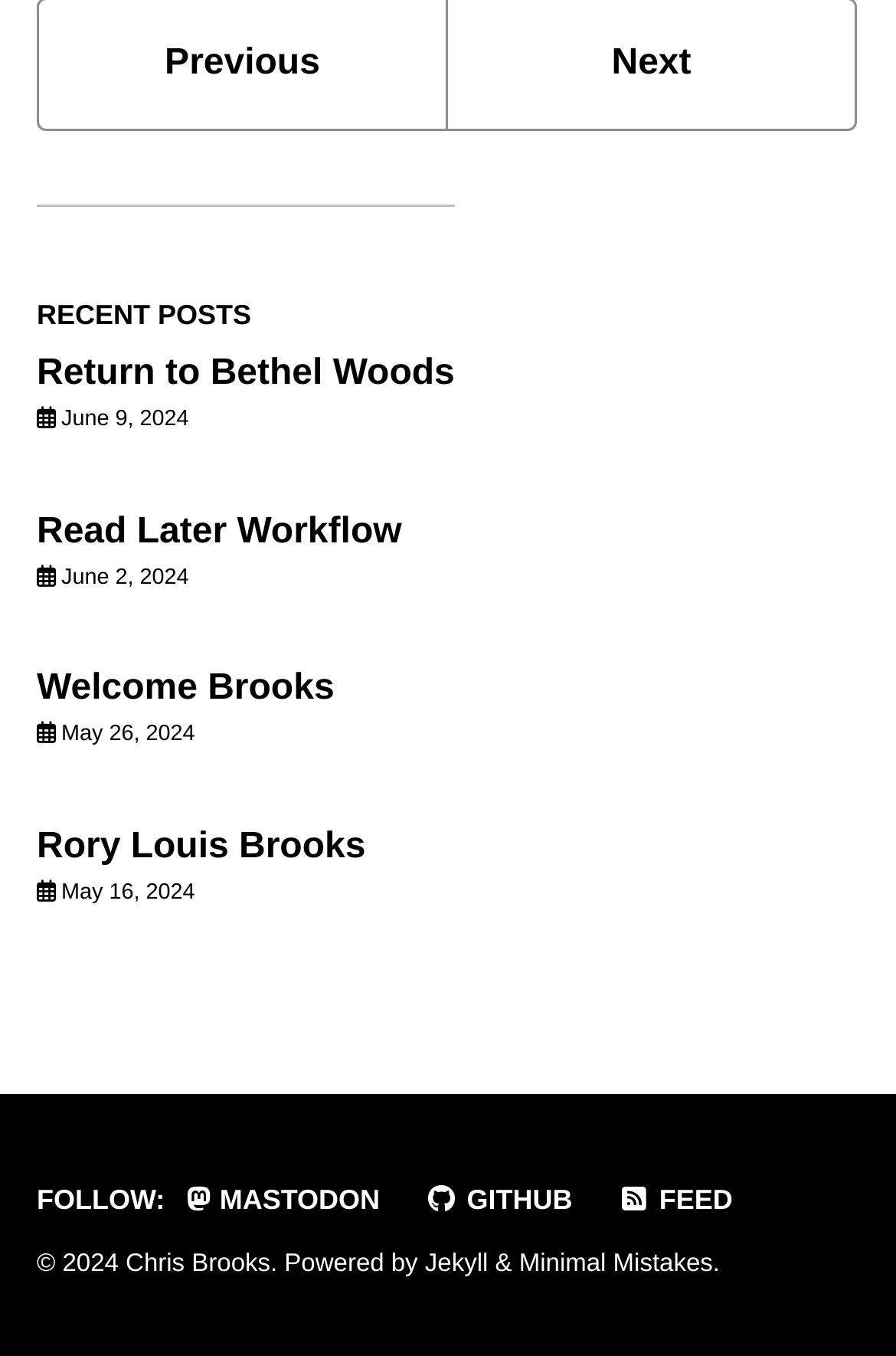Identify the bounding box coordinates for the UI element described as: "Welcome Brooks".

[0.041, 0.494, 0.373, 0.522]